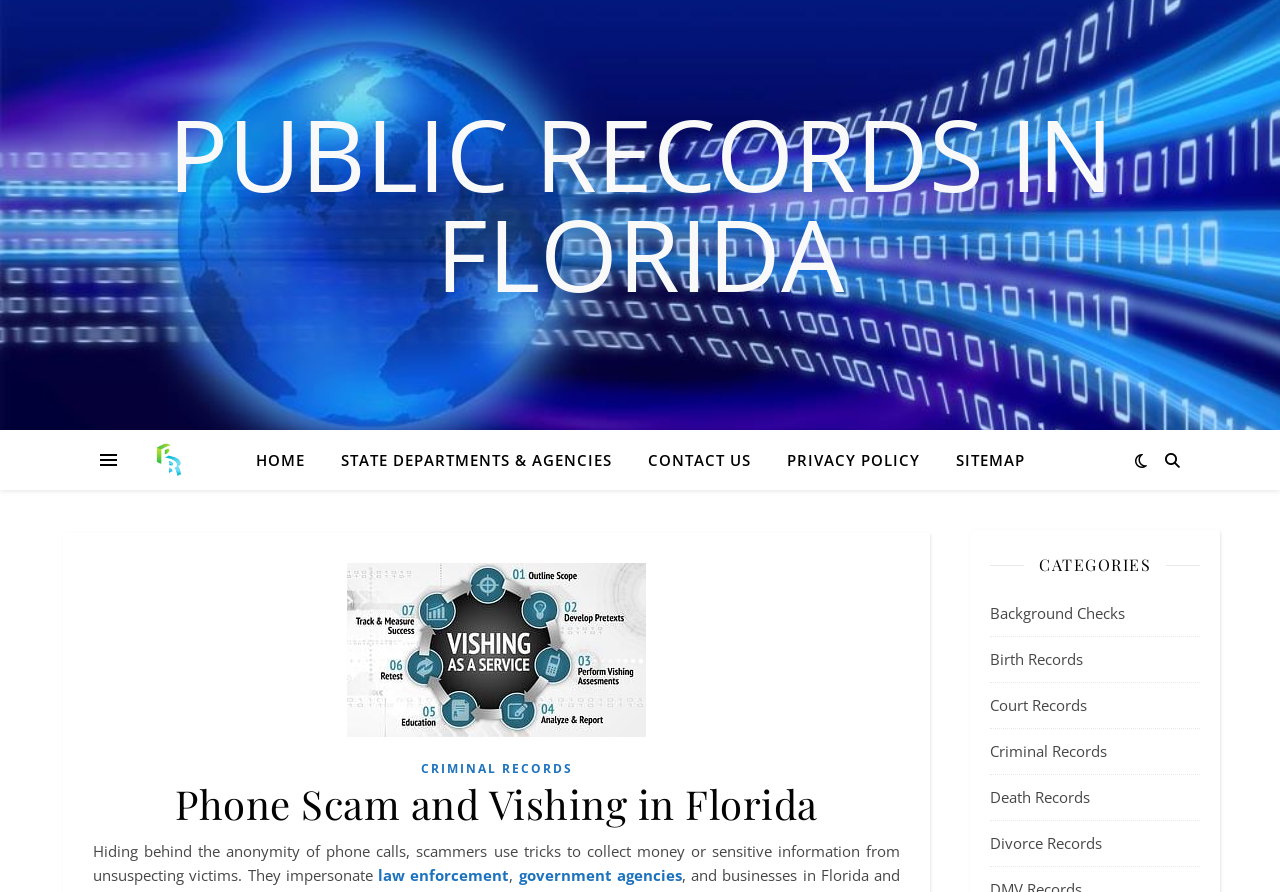Please identify the bounding box coordinates of the area that needs to be clicked to follow this instruction: "visit home page".

[0.2, 0.482, 0.25, 0.549]